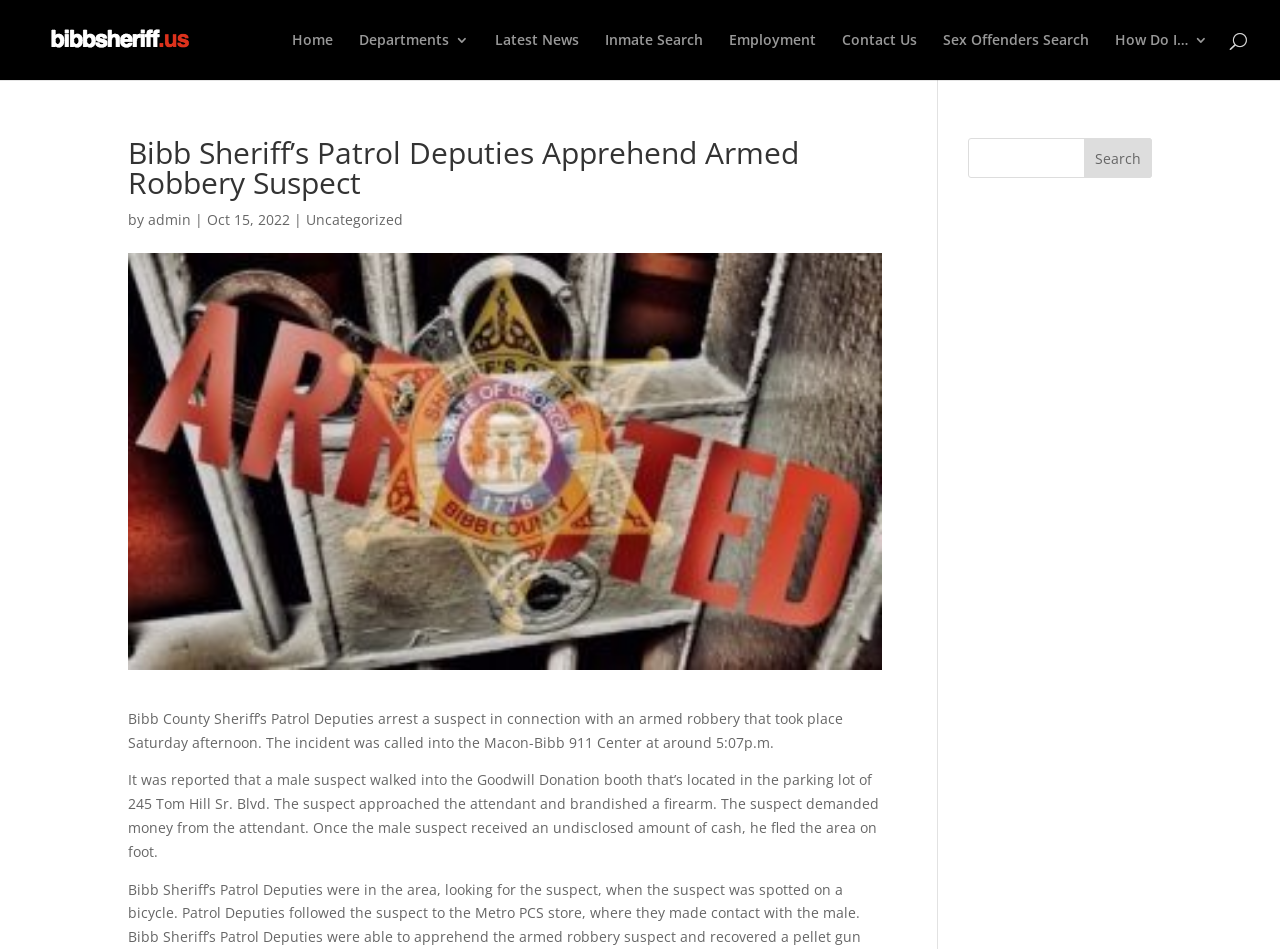Use a single word or phrase to answer the question: What is the location of the incident?

Macon-Bibb